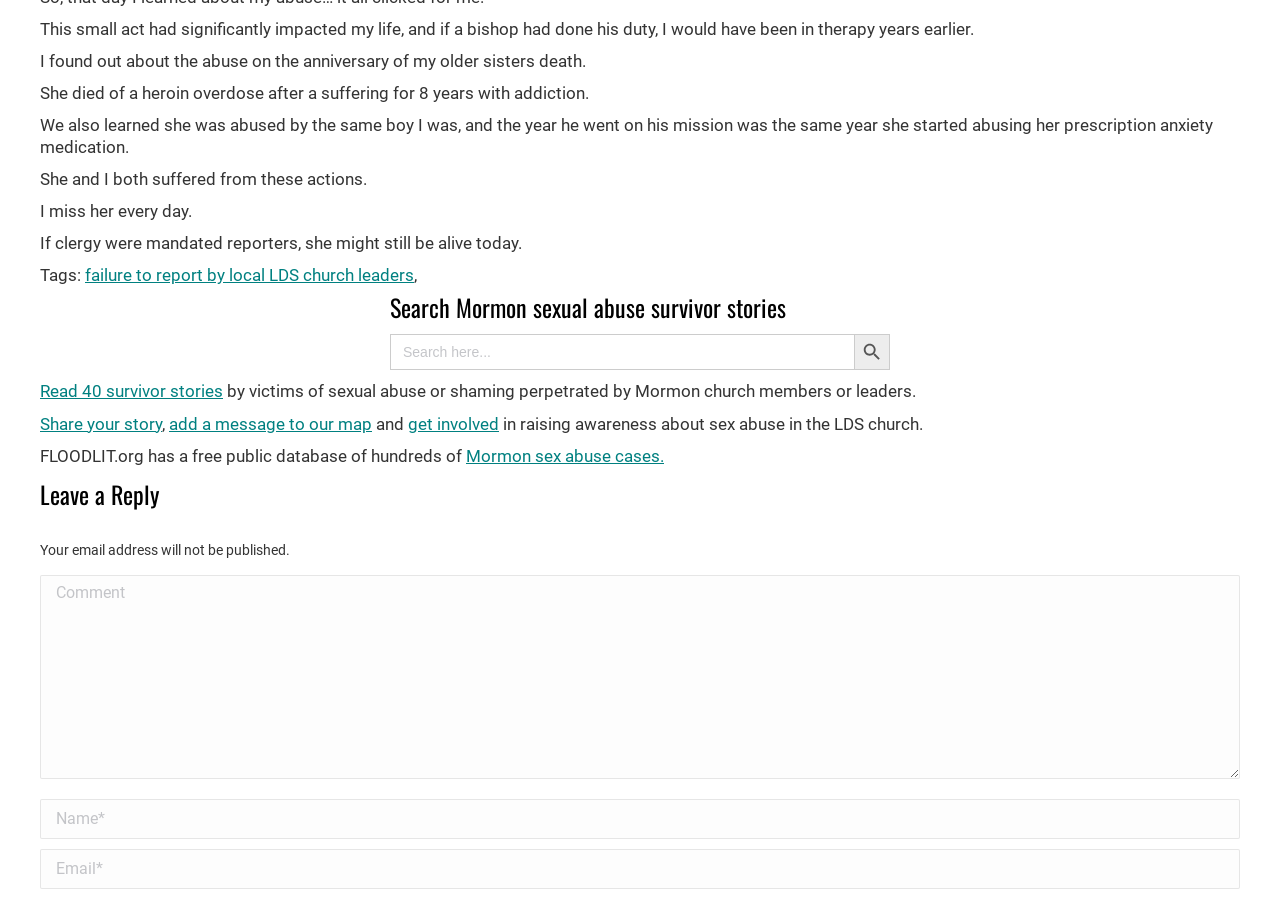Based on the element description, predict the bounding box coordinates (top-left x, top-left y, bottom-right x, bottom-right y) for the UI element in the screenshot: Coastal Printing

None